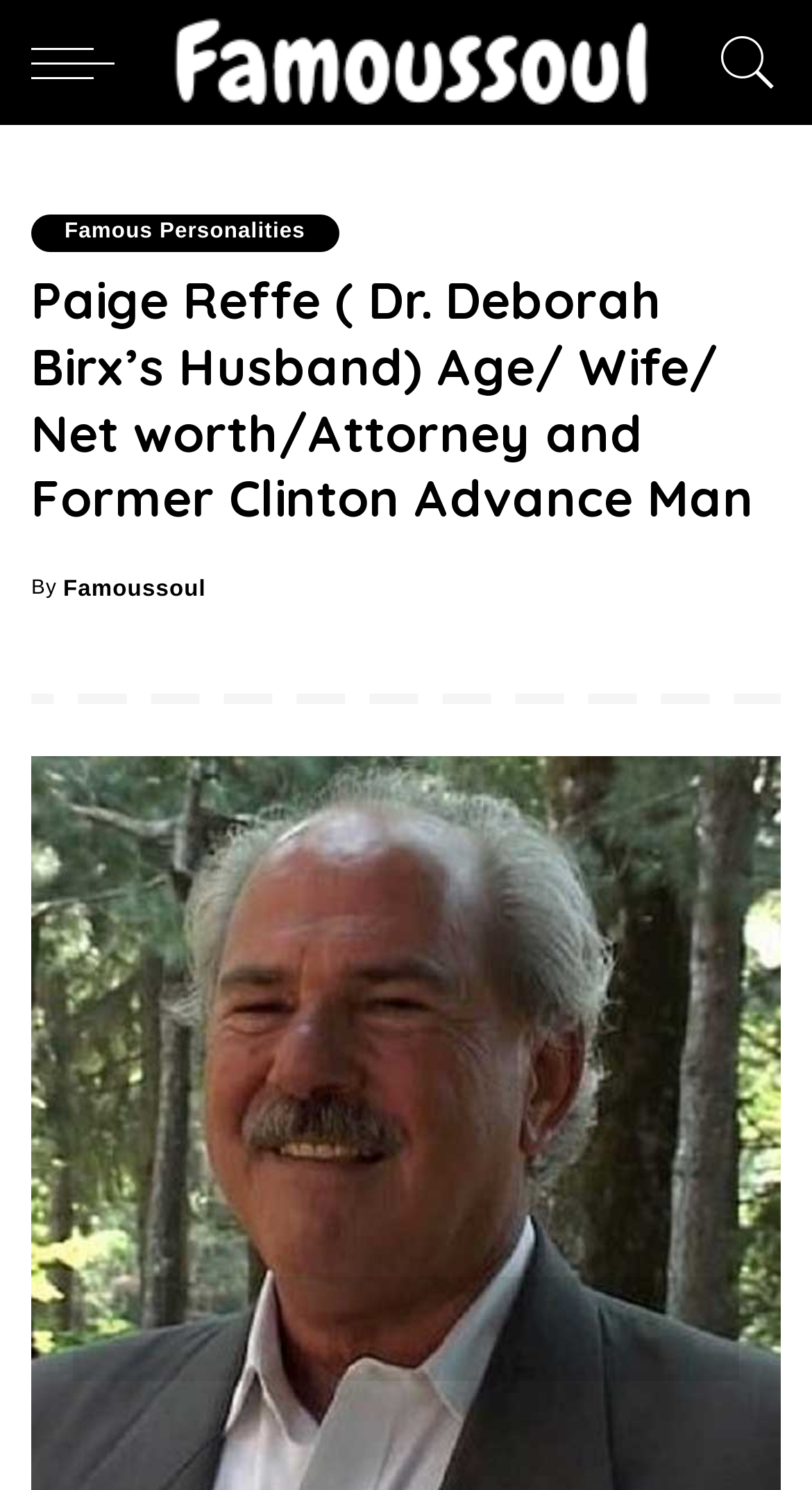Locate the bounding box of the UI element with the following description: "title="Search"".

[0.854, 0.0, 0.962, 0.084]